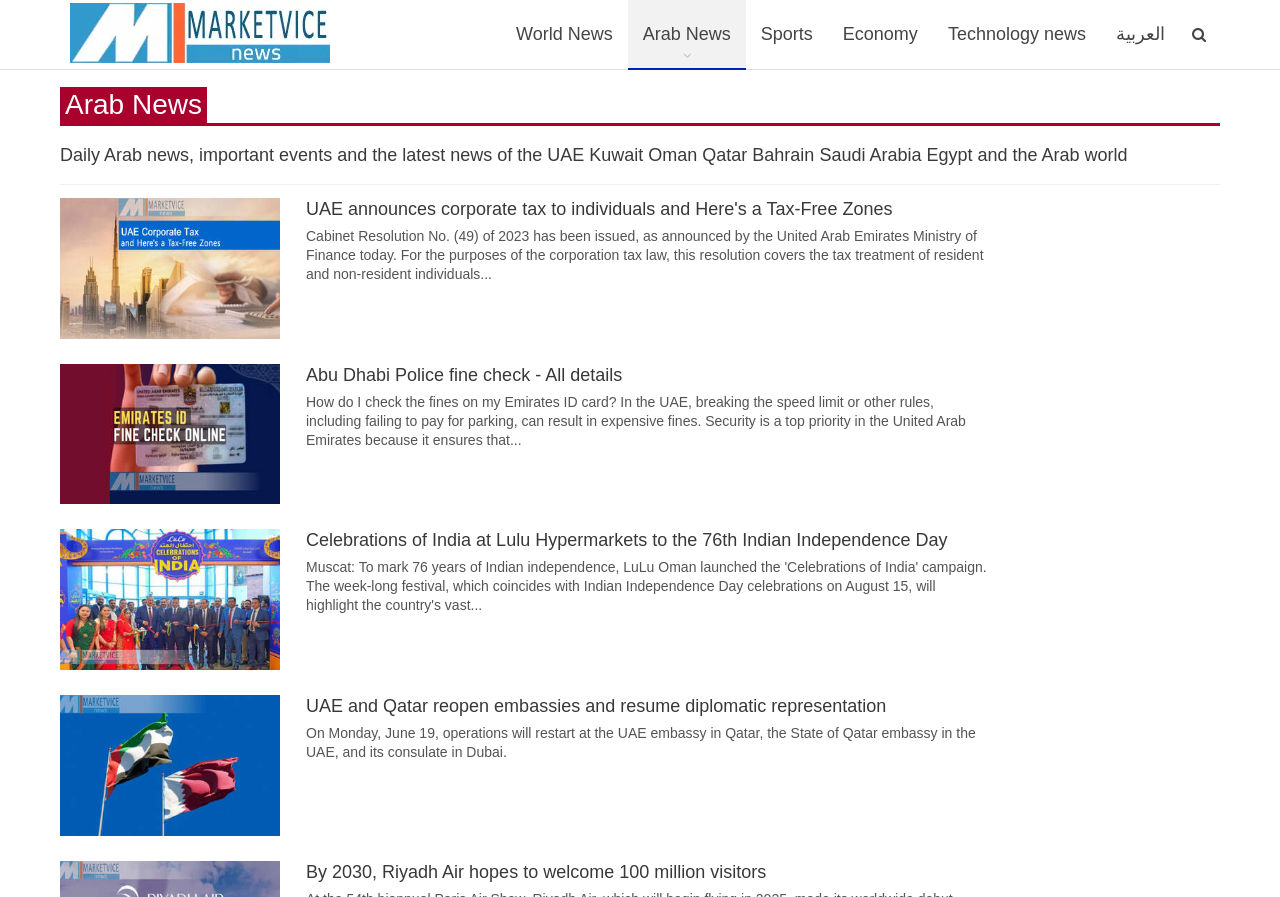Pinpoint the bounding box coordinates of the clickable area needed to execute the instruction: "View UAE and Qatar reopen embassies and resume diplomatic representation". The coordinates should be specified as four float numbers between 0 and 1, i.e., [left, top, right, bottom].

[0.047, 0.775, 0.953, 0.932]